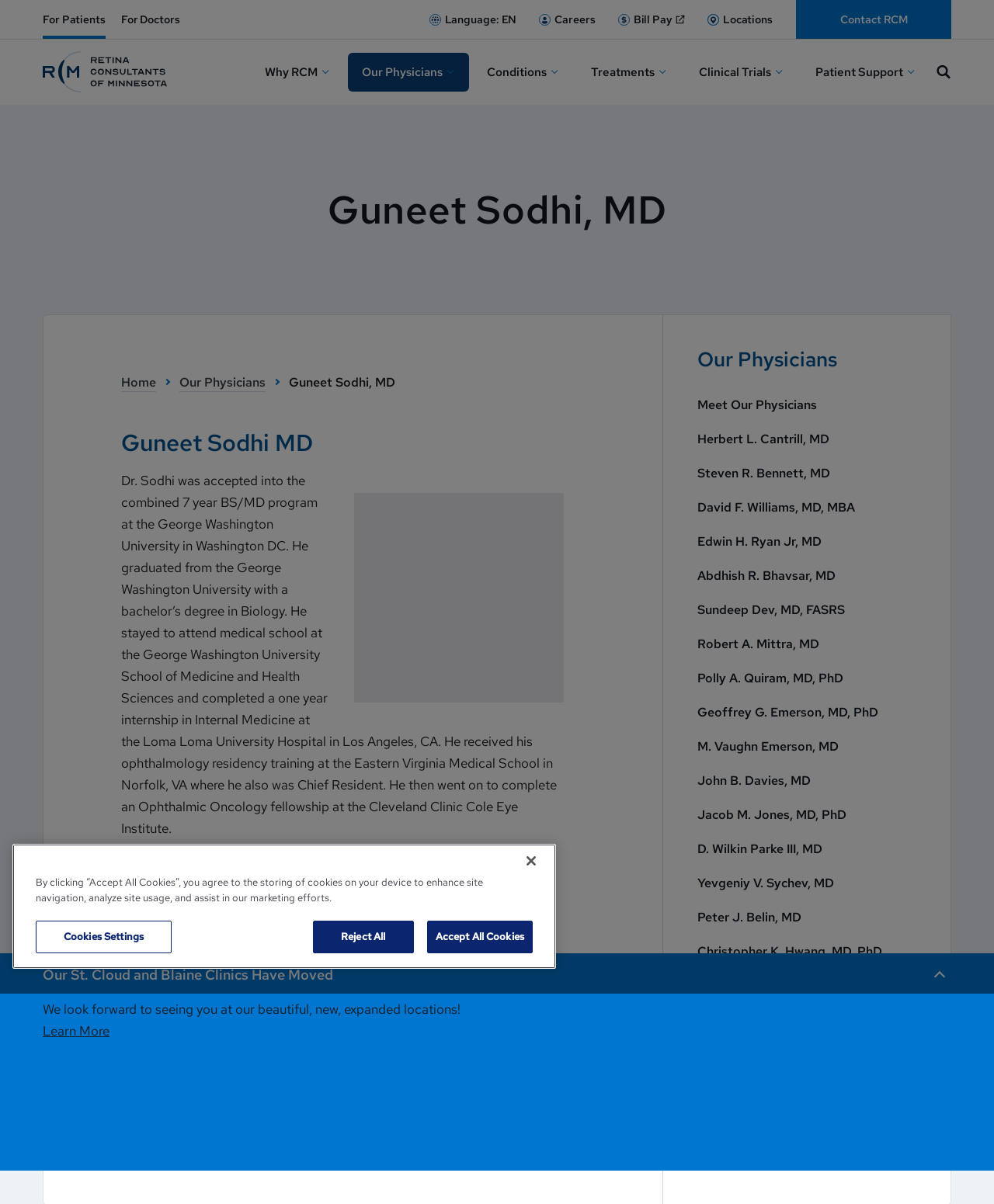Summarize the webpage comprehensively, mentioning all visible components.

This webpage is about Dr. Guneet Sodhi, a retina ophthalmologist in Minnesota. At the top of the page, there is a navigation menu with links to "For Patients", "For Doctors", "Careers", "Bill Pay", "Locations", and "Contact RCM". Below the navigation menu, there is a logo of Retina Consultants of Minnesota, accompanied by a main navigation list with buttons to "Why RCM", "Our Physicians", "Conditions", "Treatments", "Clinical Trials", and "Patient Support". 

On the left side of the page, there is a heading "Guneet Sodhi, MD" followed by a brief description of Dr. Sodhi's background, including his education and training. Below this, there is a figure, likely a photo of Dr. Sodhi. 

The main content of the page is divided into two sections. The first section describes Dr. Sodhi's education, residency, and fellowship training. The second section mentions that Dr. Sodhi joined RCM in 2021 and is an active member of several ophthalmology organizations. 

On the right side of the page, there is a list of links to other physicians at RCM, including their names and titles. 

At the bottom of the page, there is a notification about the relocation of RCM's St. Cloud and Blaine clinics, with a link to "Learn More". 

Finally, there is a cookie banner at the bottom of the page, which includes a message about the use of cookies on the site and buttons to accept or reject cookies.